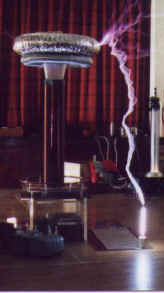Explain what the image portrays in a detailed manner.

The image depicts a Tesla coil, a fascinating electrical device known for producing high-voltage, low-current electricity. The coil is prominently displayed in the center, with its metallic toroidal top emitting visible electrical arcs, creating a dramatic and dynamic visual effect. Surrounding the coil are various other electrical apparatuses and components, hinting at an experimental setup. The backdrop features dark red curtains, which contrast with the bright electric arcs, enhancing the visual intensity of the scene. The floor is visible, indicating that this setup is likely part of a laboratory or demonstration space, showcasing the impressive capabilities of electromagnetic phenomena.